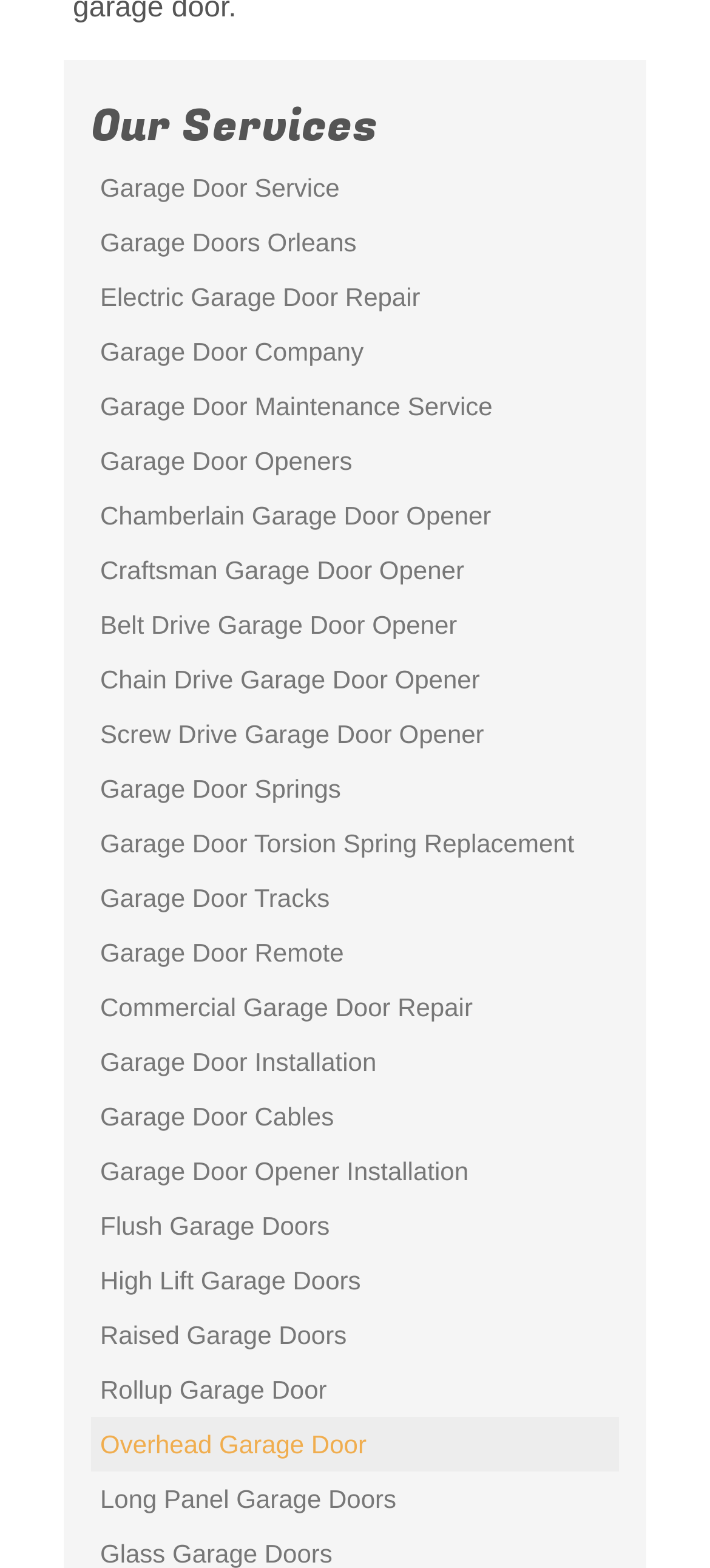Provide the bounding box coordinates for the UI element described in this sentence: "Privacy". The coordinates should be four float values between 0 and 1, i.e., [left, top, right, bottom].

None